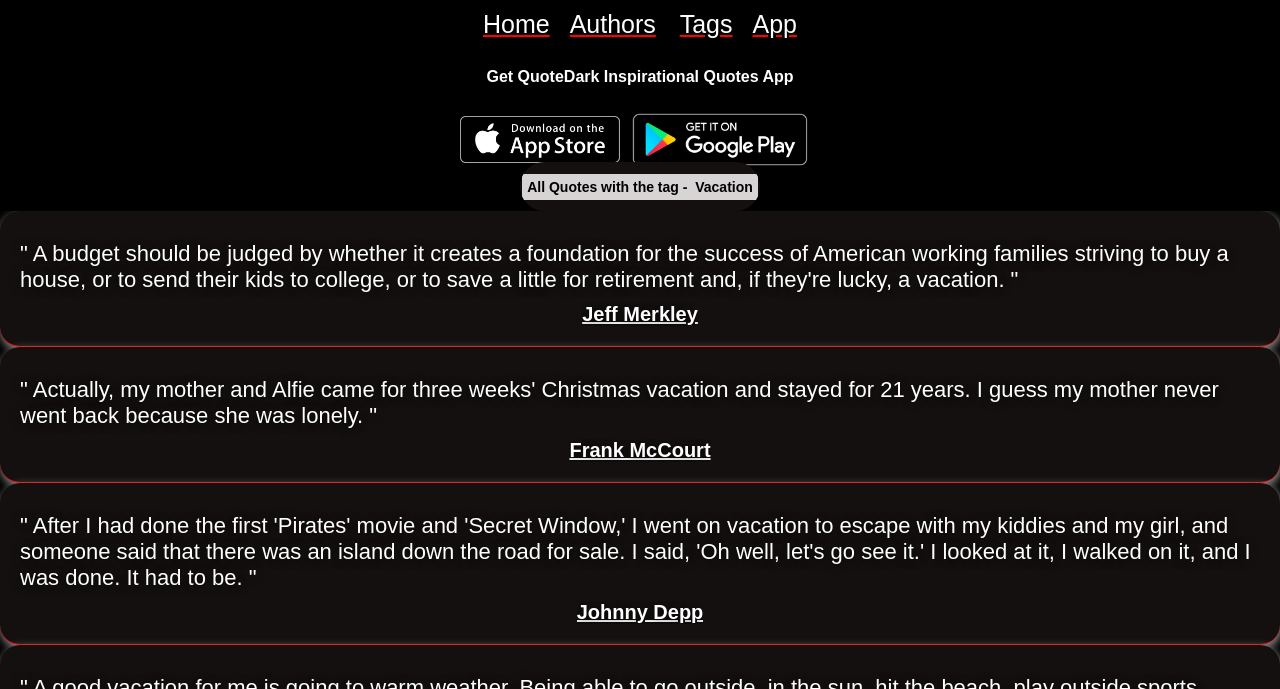Please identify the bounding box coordinates of the element's region that needs to be clicked to fulfill the following instruction: "explore quotes with vacation tag". The bounding box coordinates should consist of four float numbers between 0 and 1, i.e., [left, top, right, bottom].

[0.408, 0.252, 0.592, 0.29]